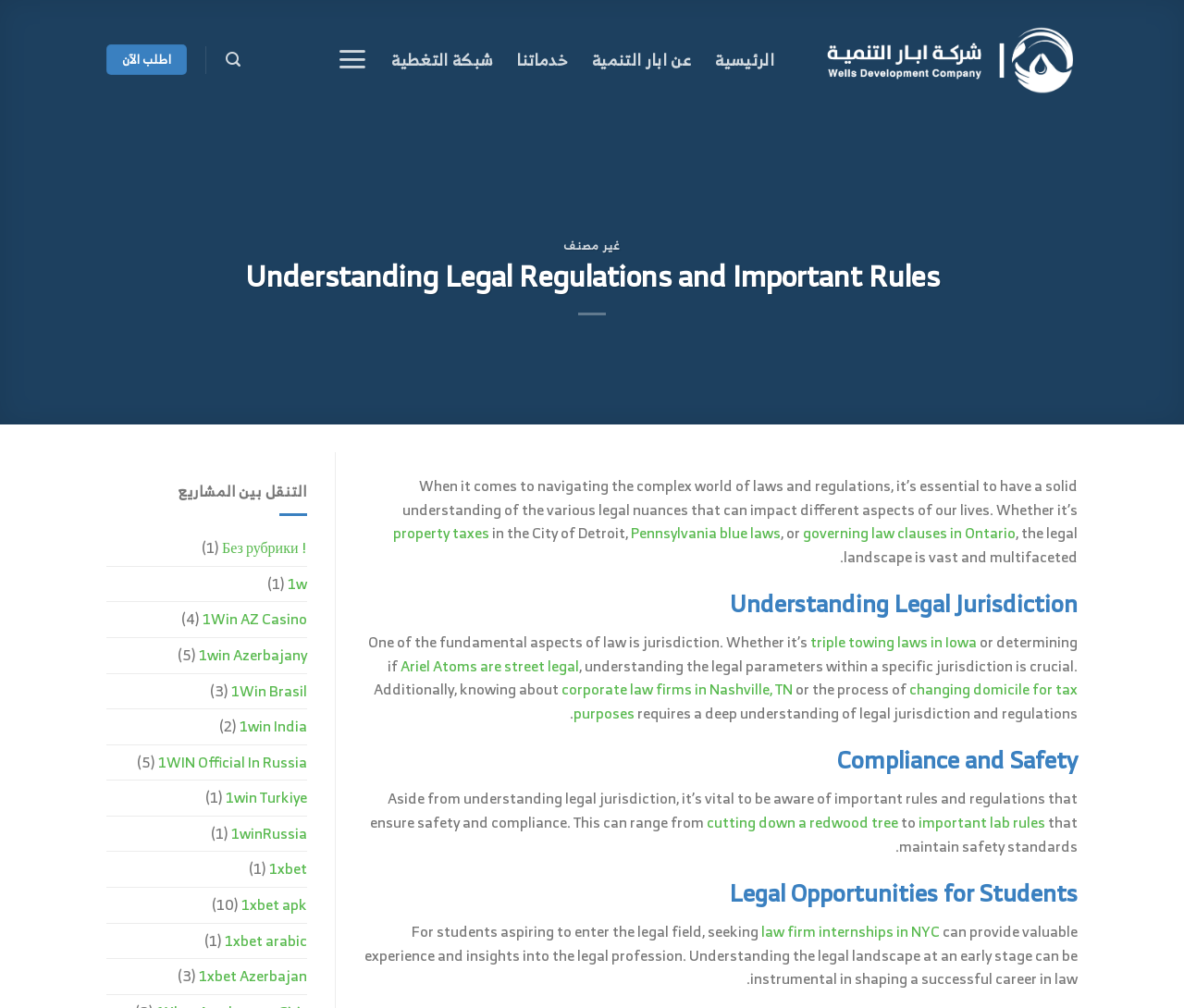Please identify the bounding box coordinates of the element that needs to be clicked to perform the following instruction: "Read about compliance and safety".

[0.307, 0.739, 0.91, 0.769]